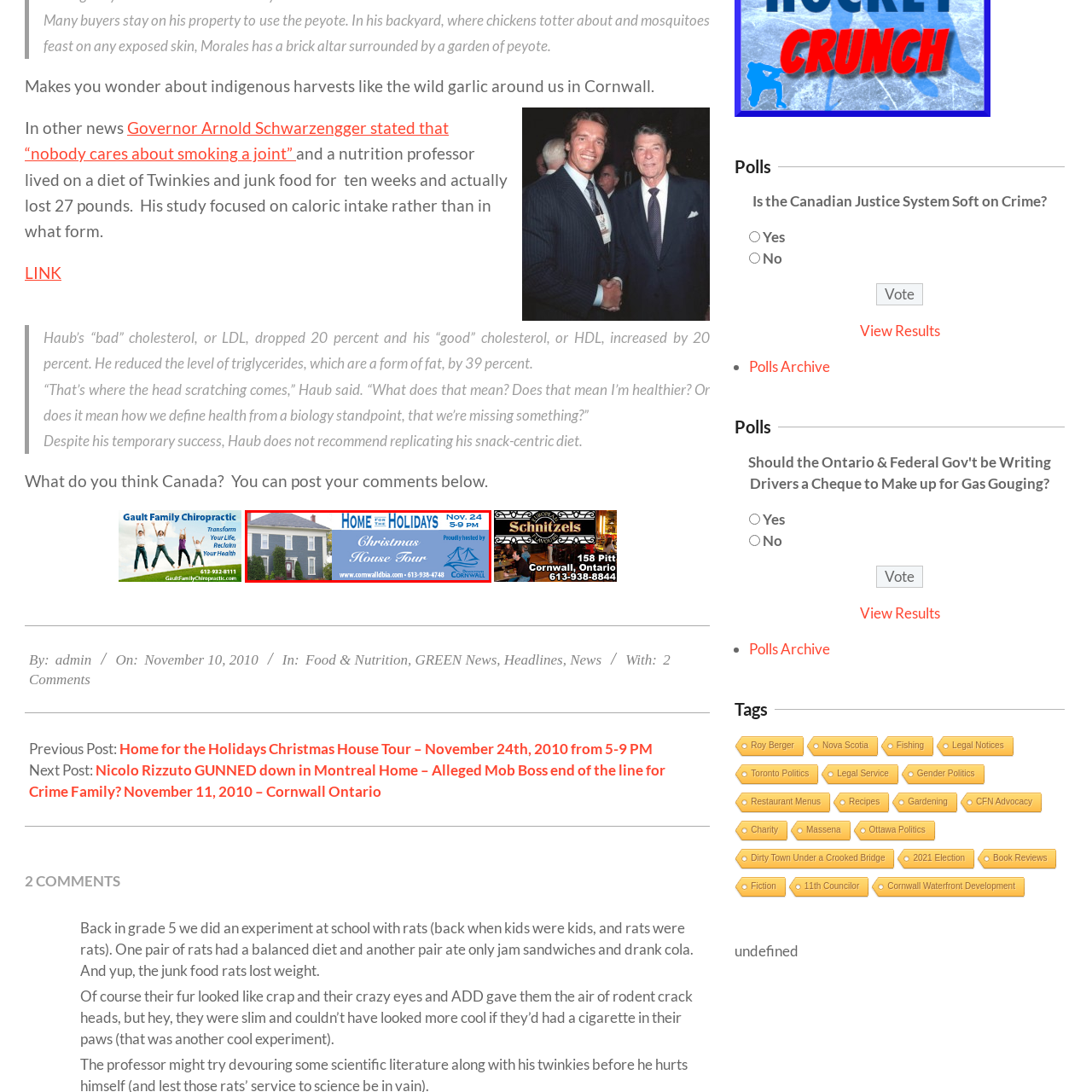Provide an elaborate description of the visual elements present in the image enclosed by the red boundary.

This promotional image advertises the "Home for the Holidays Christmas House Tour," scheduled for November 24, from 5 PM to 9 PM. The design features a charming blue-gray house adorned with festive decor, reflecting the holiday spirit. The text prominently displays the event name and details, inviting attendees to explore beautifully decorated homes in Cornwall. Accompanied by the logo of the host organization, it encourages community participation and includes contact information for inquiries. The overall presentation aims to evoke a sense of warmth and festivity, perfect for the holiday season.